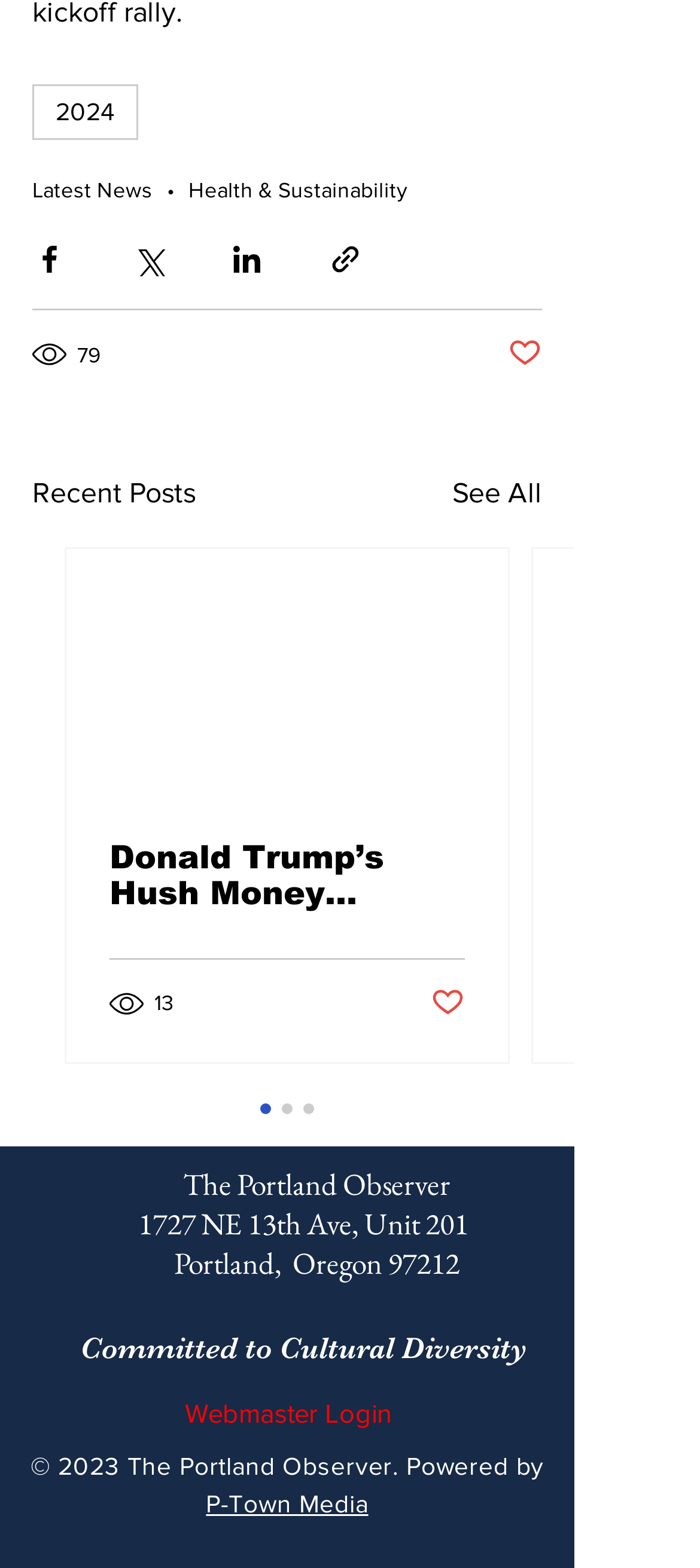Respond to the question below with a single word or phrase: What is the name of the publication?

The Portland Observer